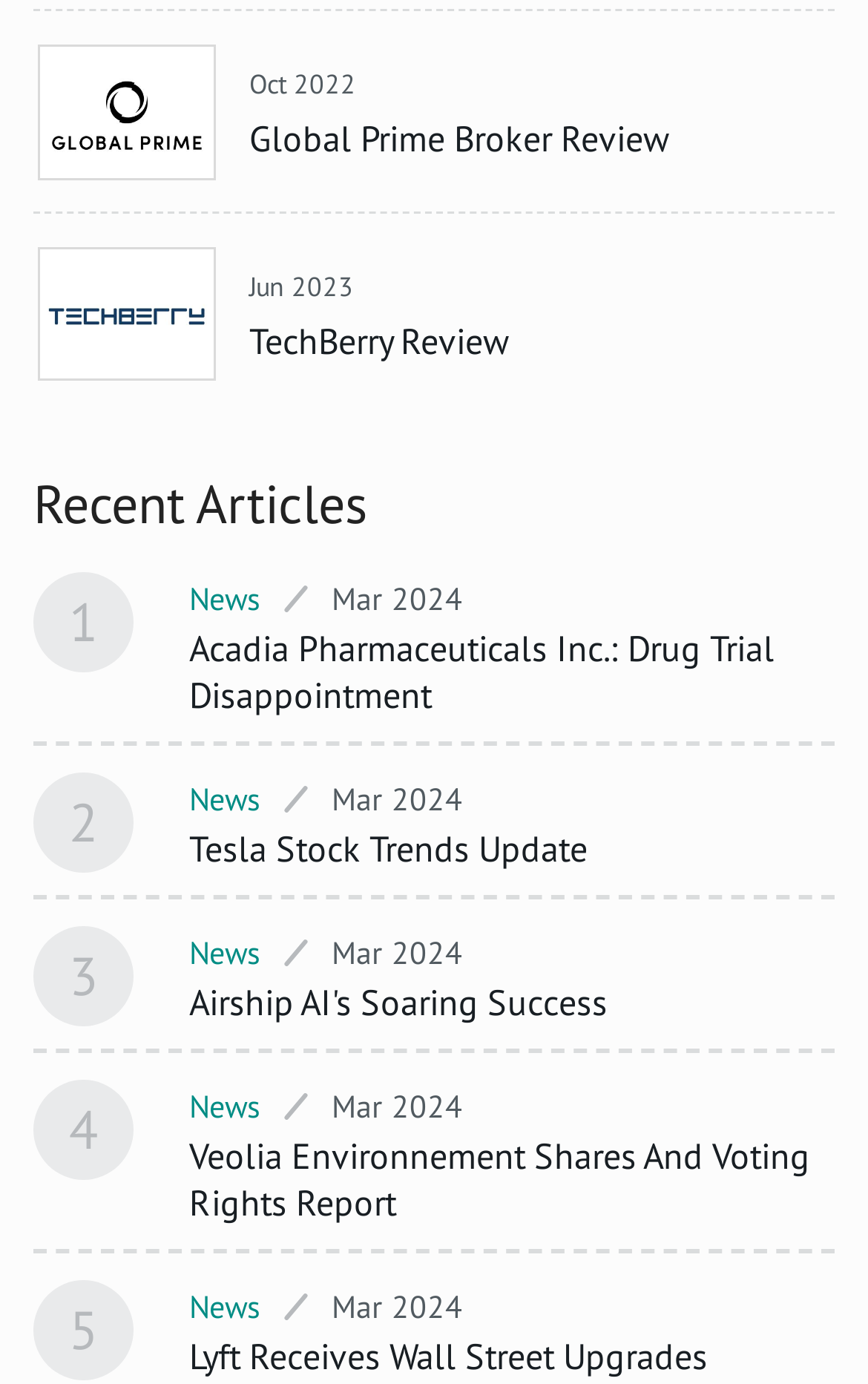Can you find the bounding box coordinates for the element to click on to achieve the instruction: "Read Acadia Pharmaceuticals Inc.: Drug Trial Disappointment"?

[0.218, 0.452, 0.962, 0.52]